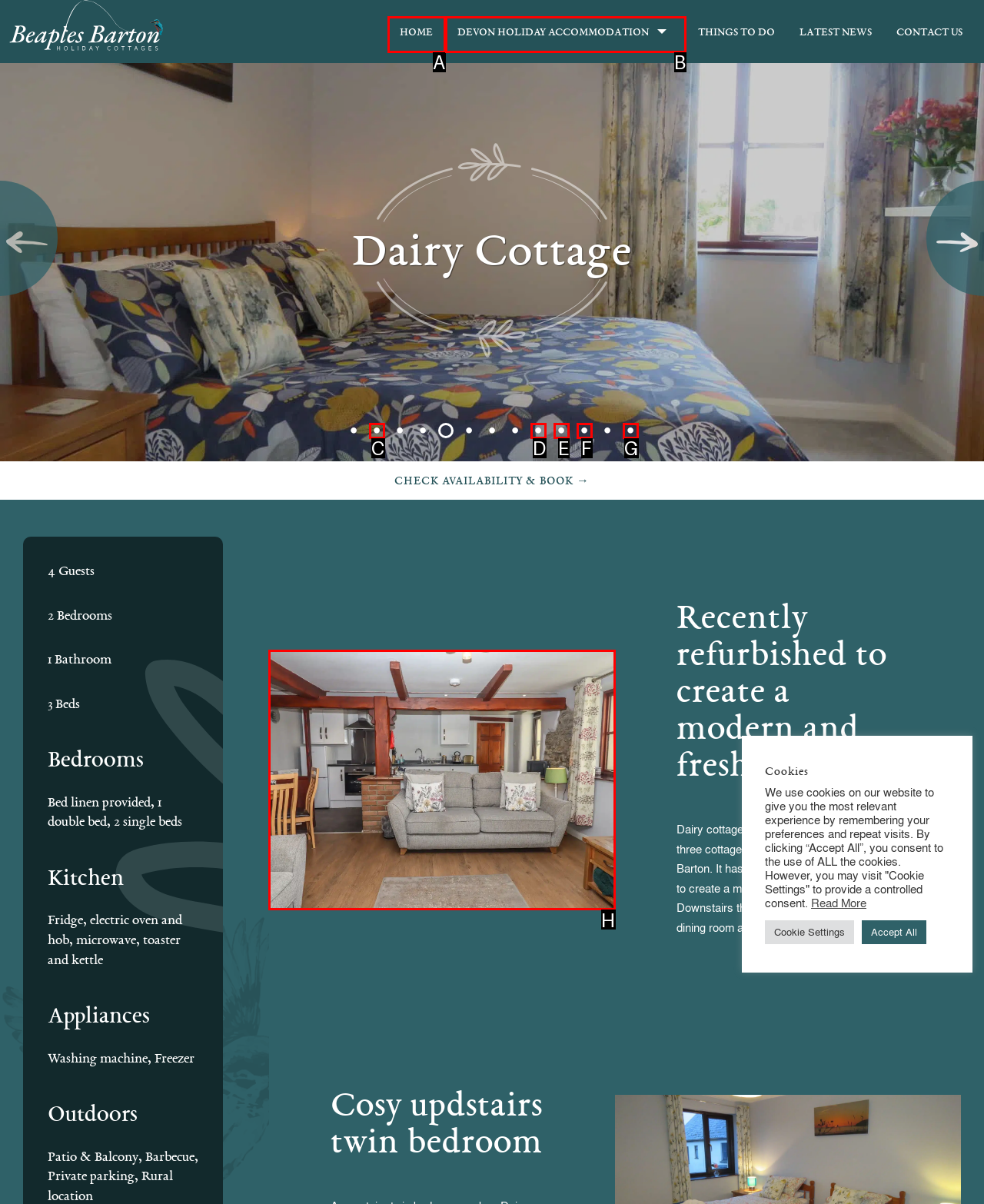Which option should be clicked to execute the following task: View the living room image? Respond with the letter of the selected option.

H